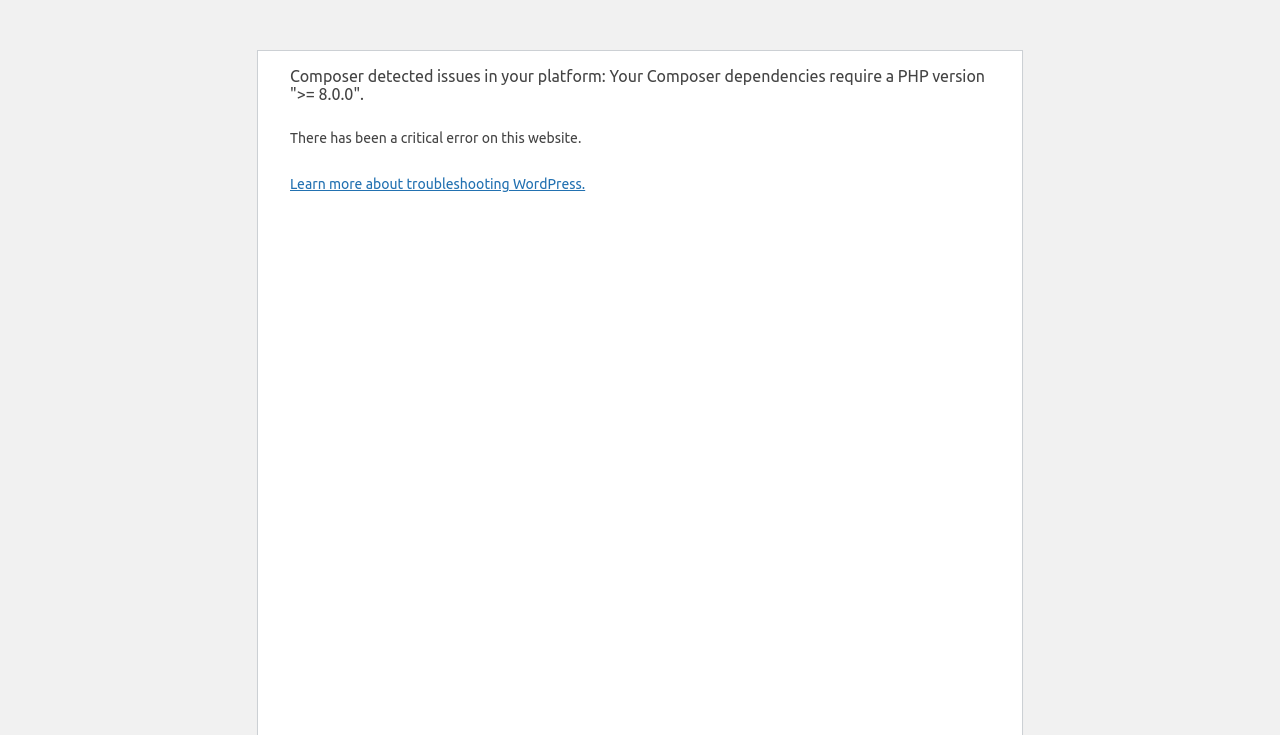Locate the bounding box for the described UI element: "NNBN Environmental Policy". Ensure the coordinates are four float numbers between 0 and 1, formatted as [left, top, right, bottom].

None